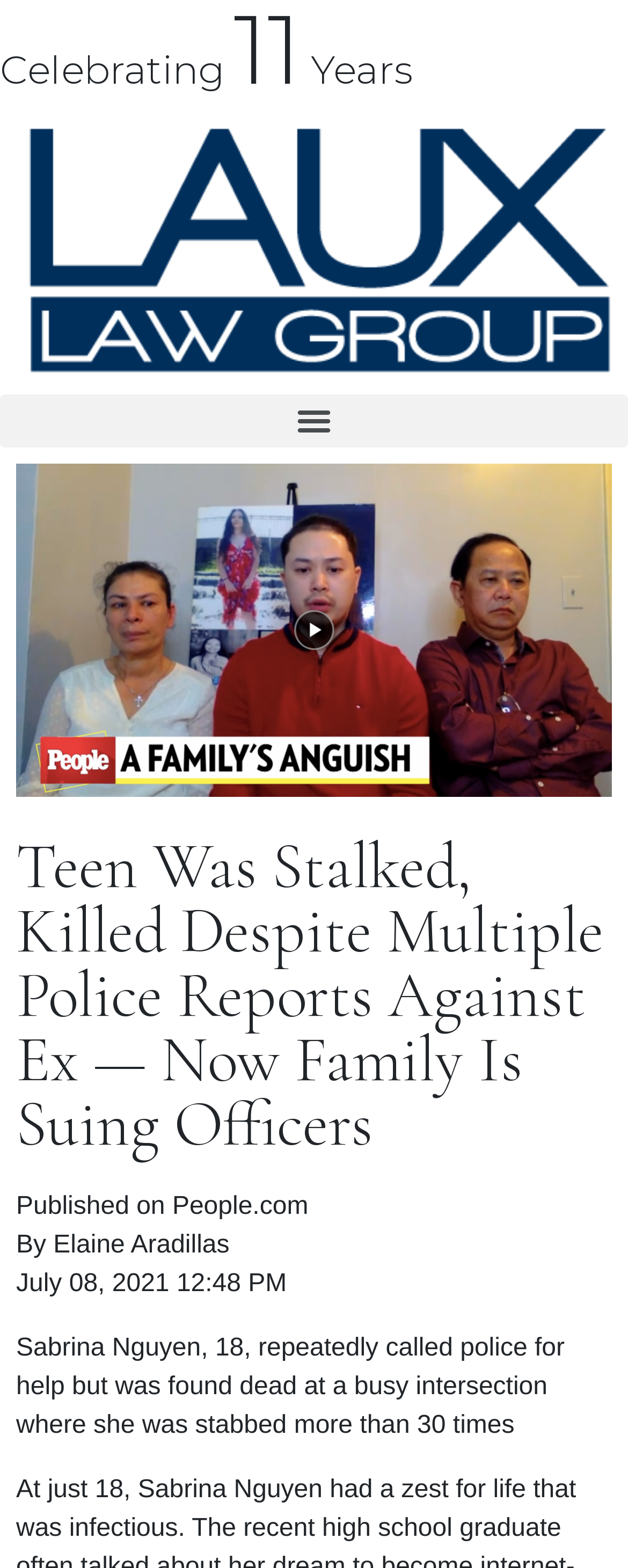When was the article published? Using the information from the screenshot, answer with a single word or phrase.

July 08, 2021 12:48 PM